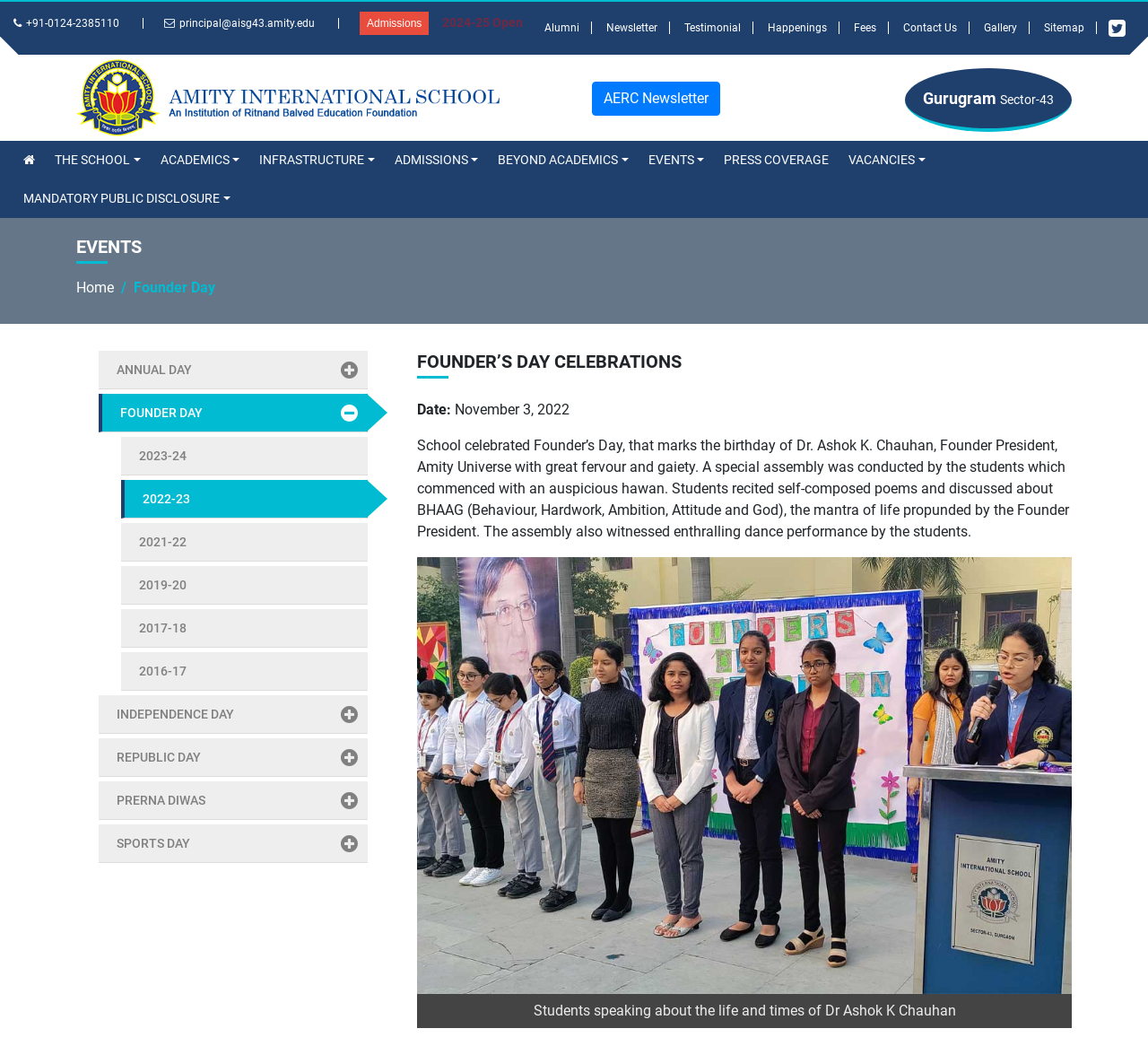Answer this question using a single word or a brief phrase:
What is the type of image displayed below the Founder's Day celebrations text?

about-school